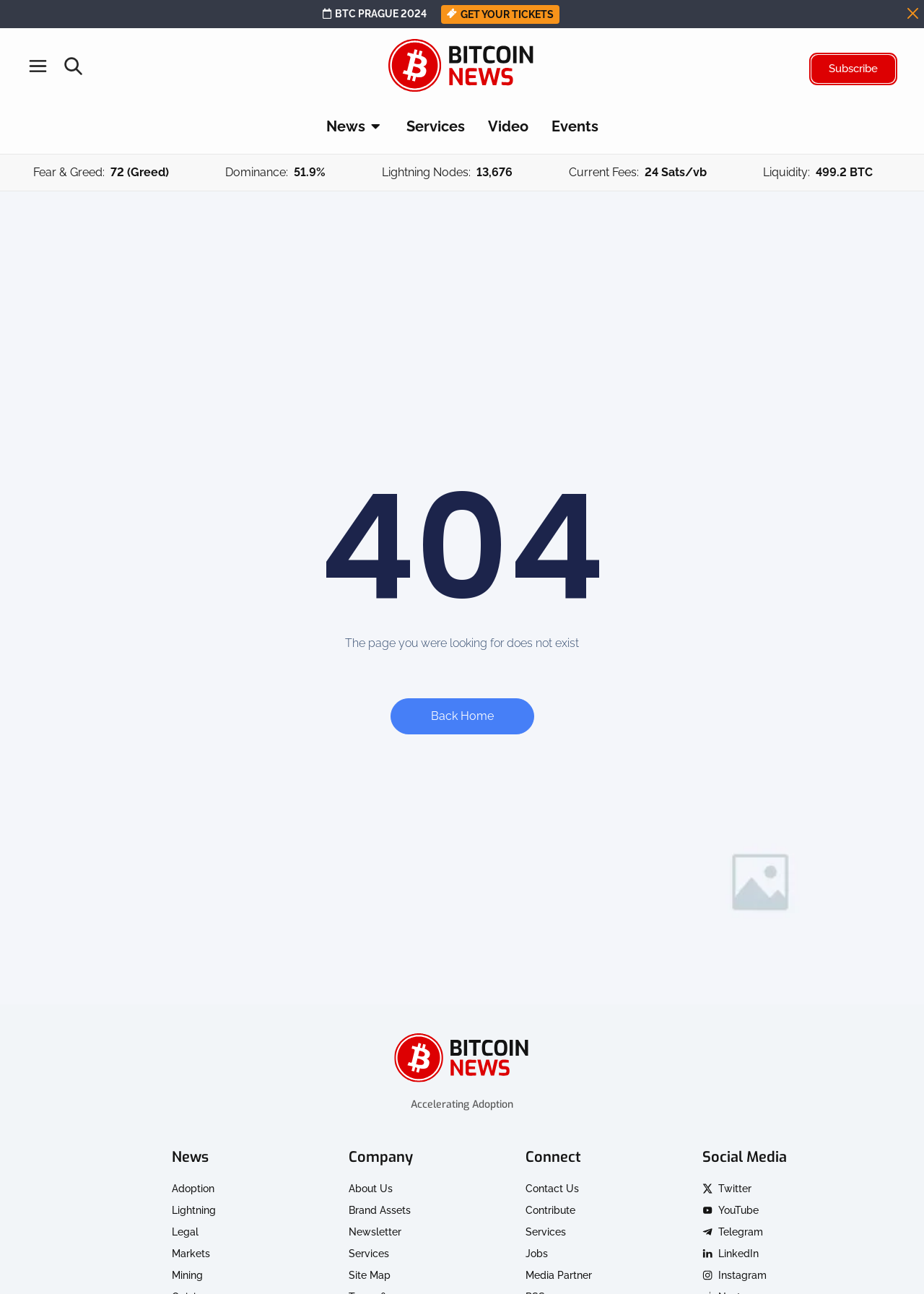Provide a thorough summary of the webpage.

This webpage is a "Page Not Found" error page from Bitcoin News. At the top, there is a main menu icon and a search icon on the left, and a Bitcoin News logo on the right. Below the logo, there is a navigation menu with links to "News", "Services", "Video", and "Events".

On the left side of the page, there is a section displaying Bitcoin-related statistics, including the current dominance, lightning nodes, current fees, and liquidity.

In the center of the page, there is a large heading "404" indicating that the page was not found. Below the heading, there is a message stating "The page you were looking for does not exist". A "Back Home" link is provided below the message.

On the bottom of the page, there are three sections: "Accelerating Adoption", "Company", and "Connect". The "Accelerating Adoption" section has links to "Adoption", "Lightning", "Legal", "Markets", and "Mining". The "Company" section has links to "About Us", "Brand Assets", "Newsletter", "Services", and "Site Map". The "Connect" section has links to "Contact Us", "Contribute", "Services", "Jobs", and "Media Partner".

Additionally, there is a "Social Media" section on the bottom right, with links to Twitter, YouTube, Telegram, LinkedIn, and Instagram, each accompanied by a corresponding icon.